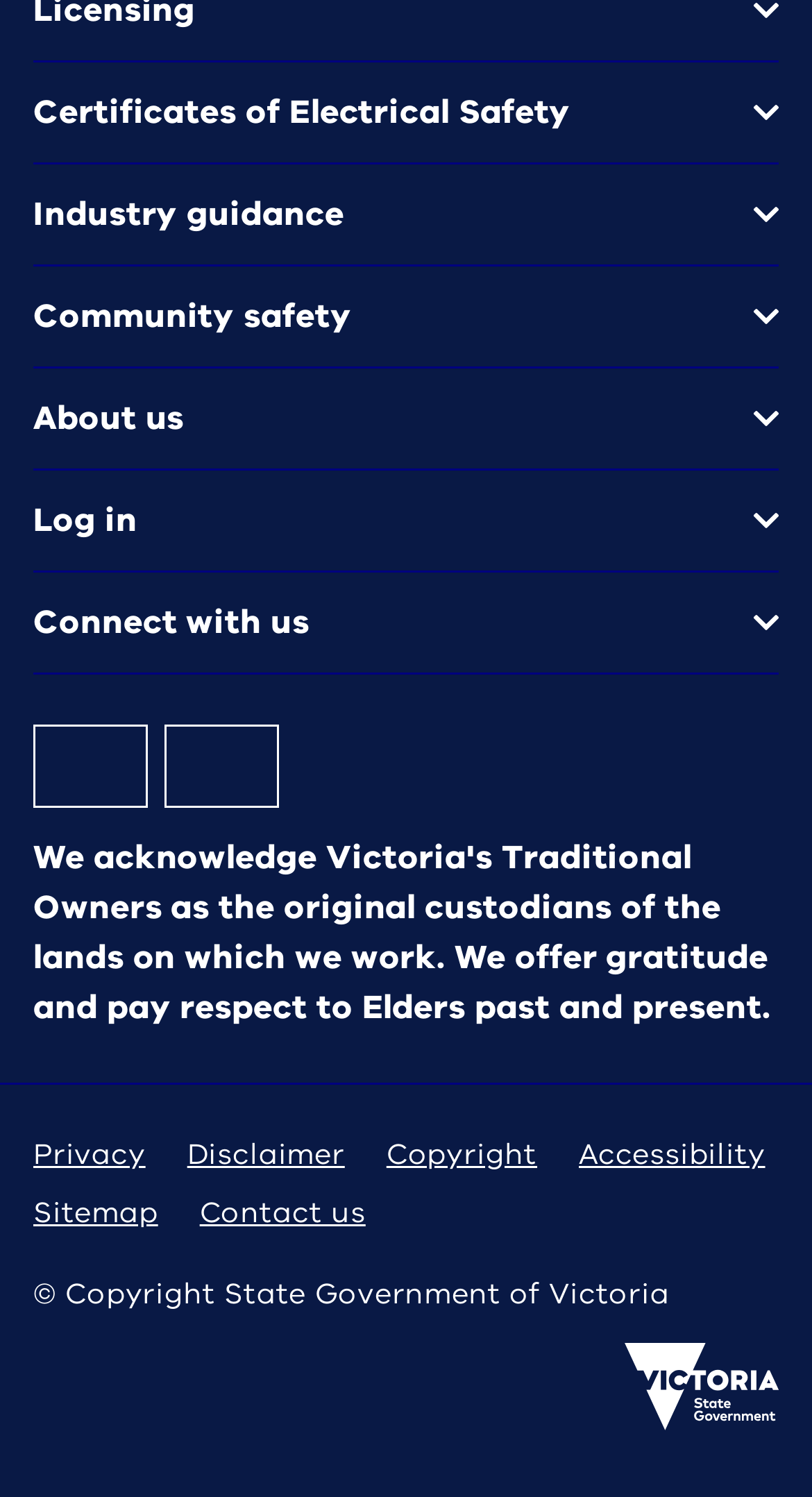Respond to the question below with a single word or phrase: How many links are there in the footer section?

7